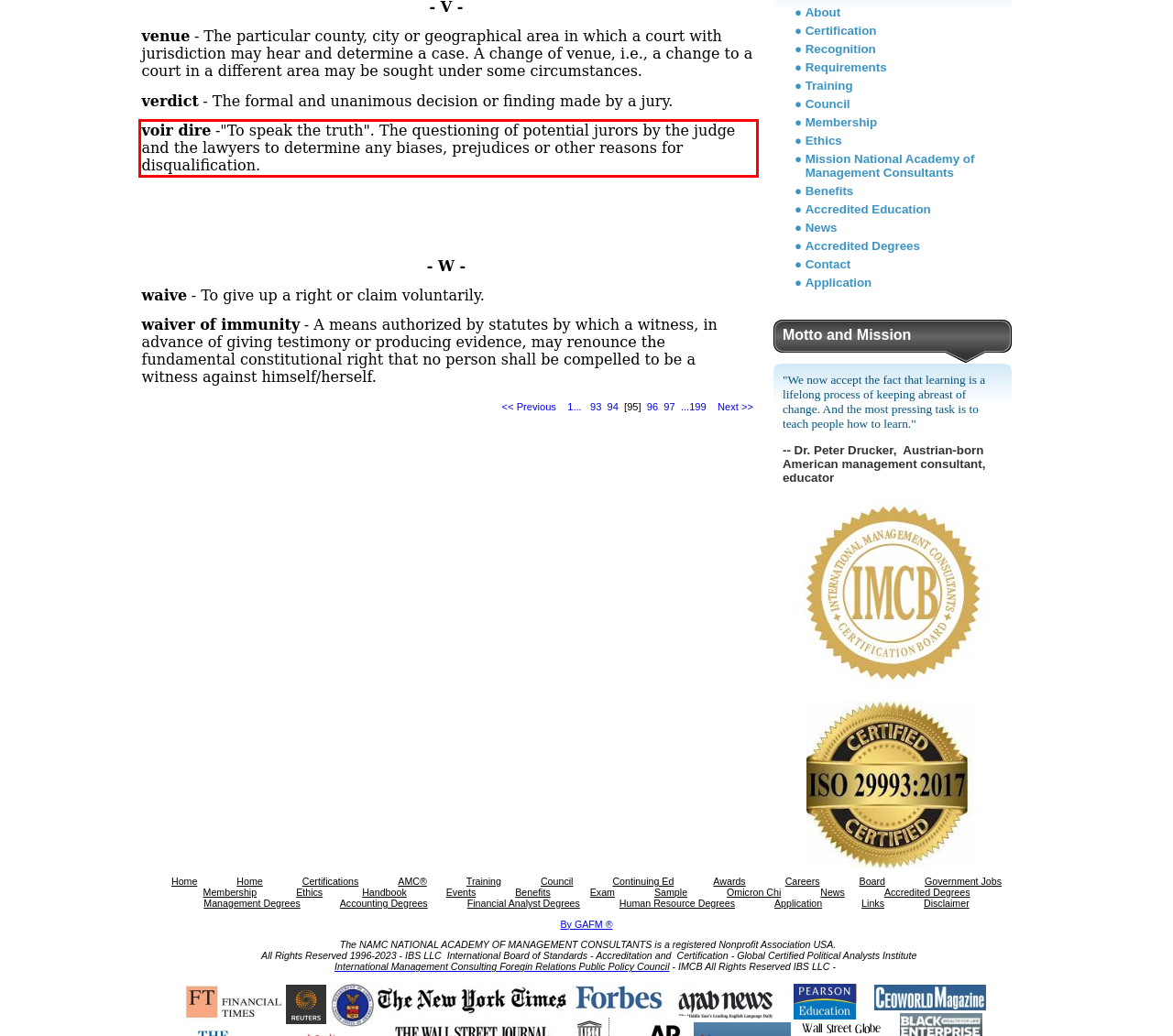Look at the provided screenshot of the webpage and perform OCR on the text within the red bounding box.

voir dire -"To speak the truth". The questioning of potential jurors by the judge and the lawyers to determine any biases, prejudices or other reasons for disqualification.